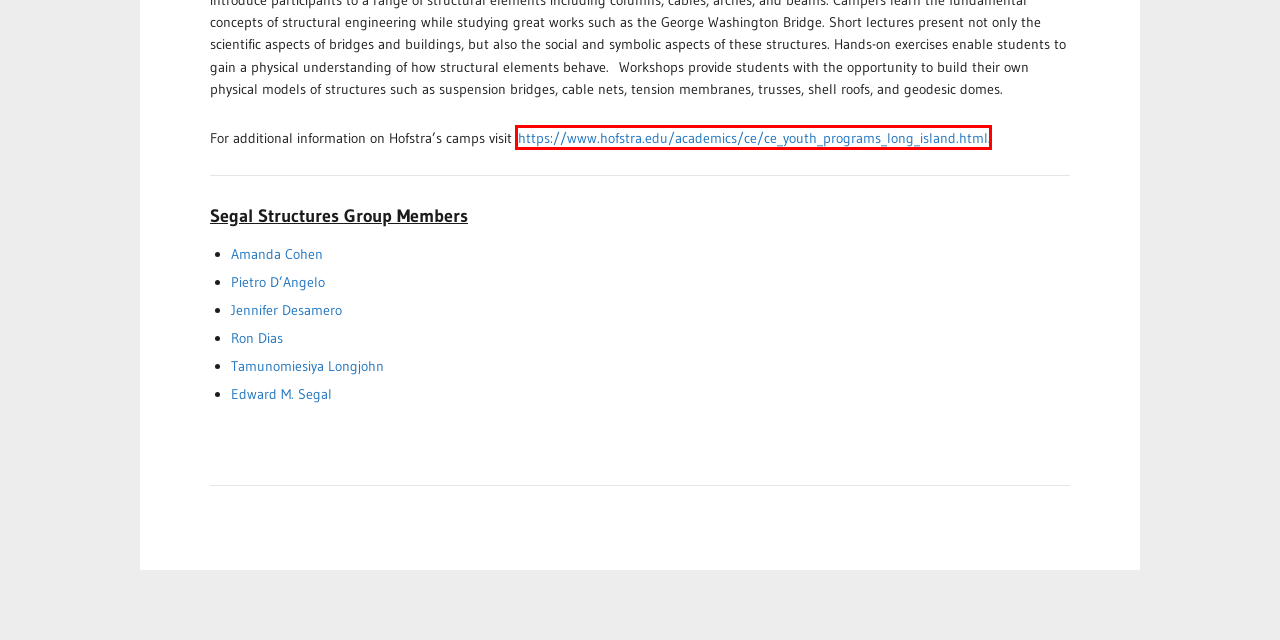Review the screenshot of a webpage that includes a red bounding box. Choose the webpage description that best matches the new webpage displayed after clicking the element within the bounding box. Here are the candidates:
A. Amanda Cohen | Segal Structures Group
B. Tamunomiesiya Longjohn | Segal Structures Group
C. Youth Programs | Hofstra Continuing Education
D. Edward M. Segal, Ph.D., P.E. | Segal Structures Group
E. Jennifer Desamero | Segal Structures Group
F. Ron Dias | Segal Structures Group
G. | Segal Structures Group
H. Pietro D’Angelo | Segal Structures Group

C